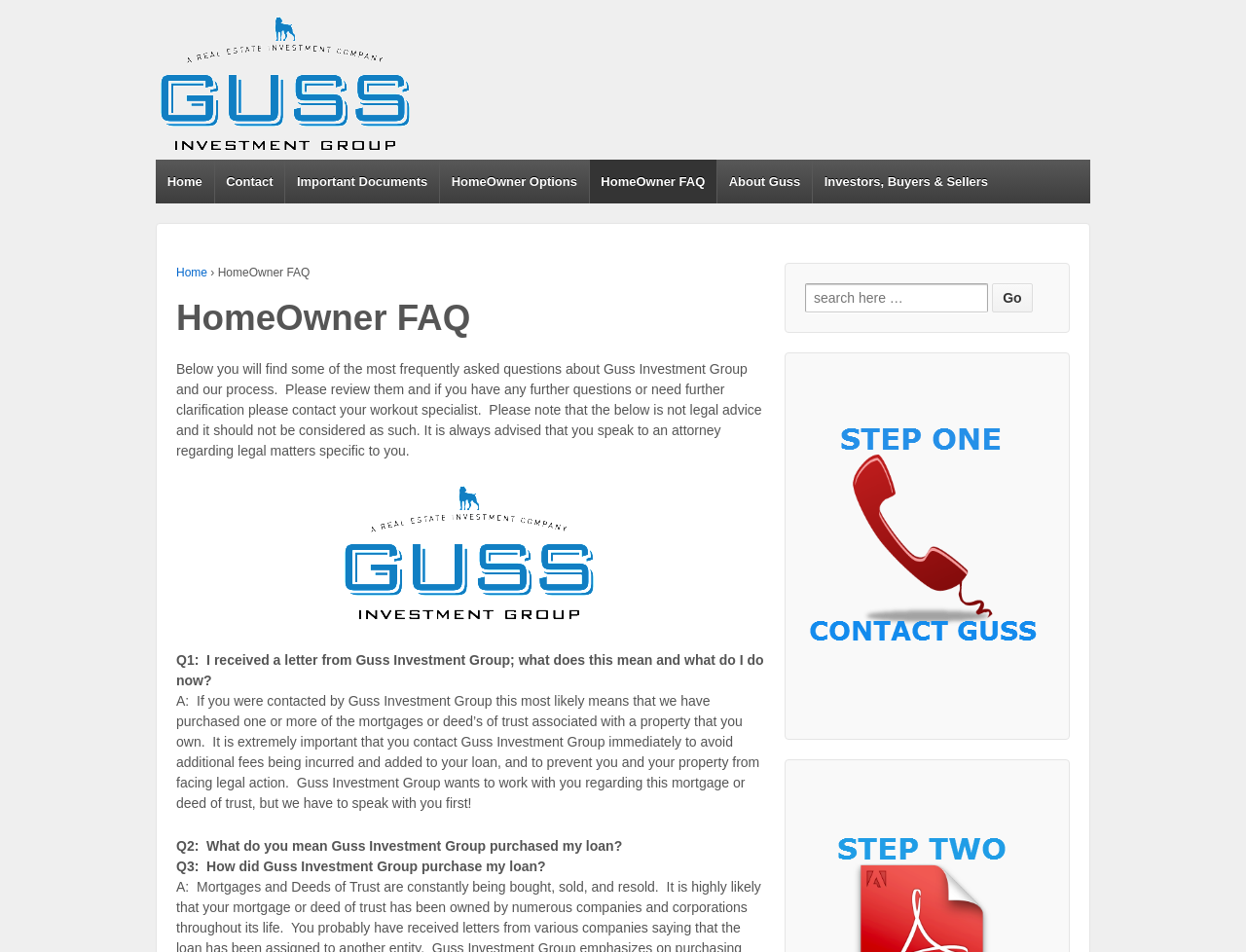Provide the bounding box coordinates in the format (top-left x, top-left y, bottom-right x, bottom-right y). All values are floating point numbers between 0 and 1. Determine the bounding box coordinate of the UI element described as: title="Contact Guss"

[0.646, 0.392, 0.834, 0.749]